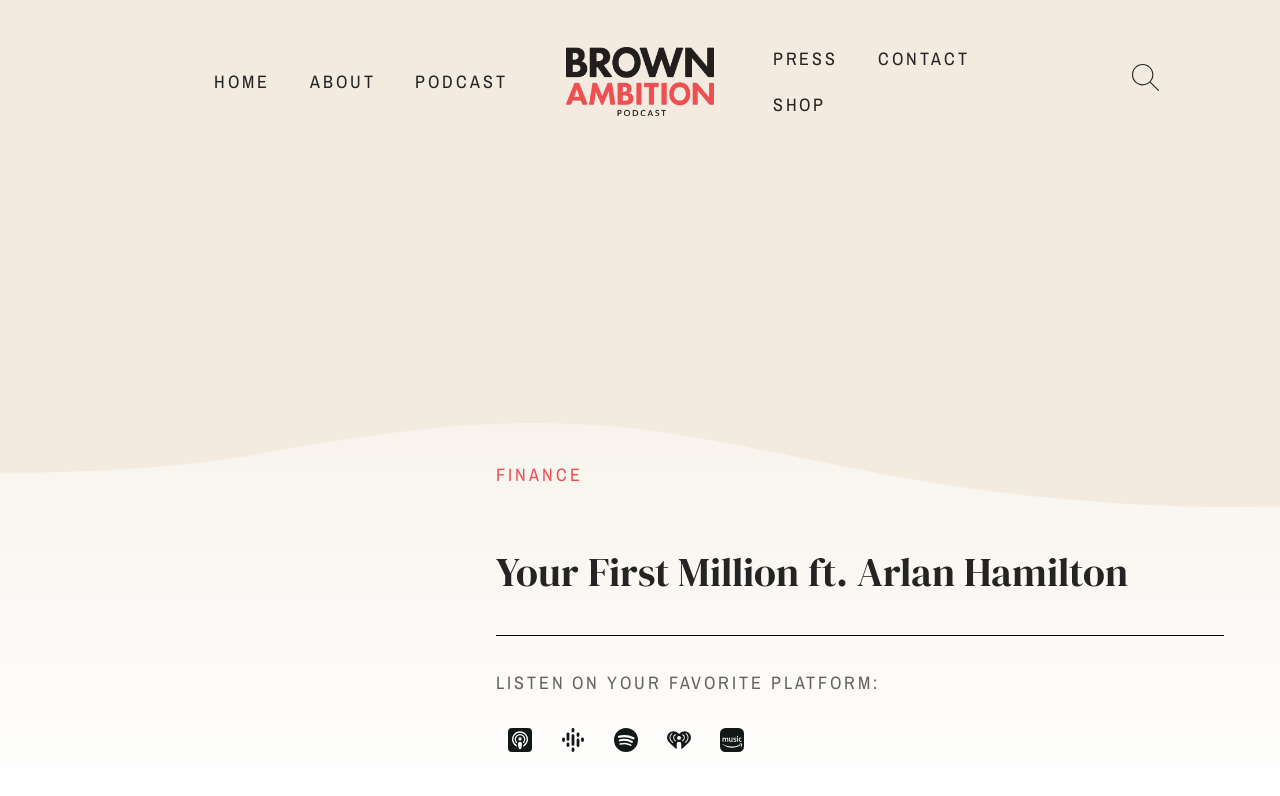Answer briefly with one word or phrase:
What is the topic of the podcast episode?

Your First Million